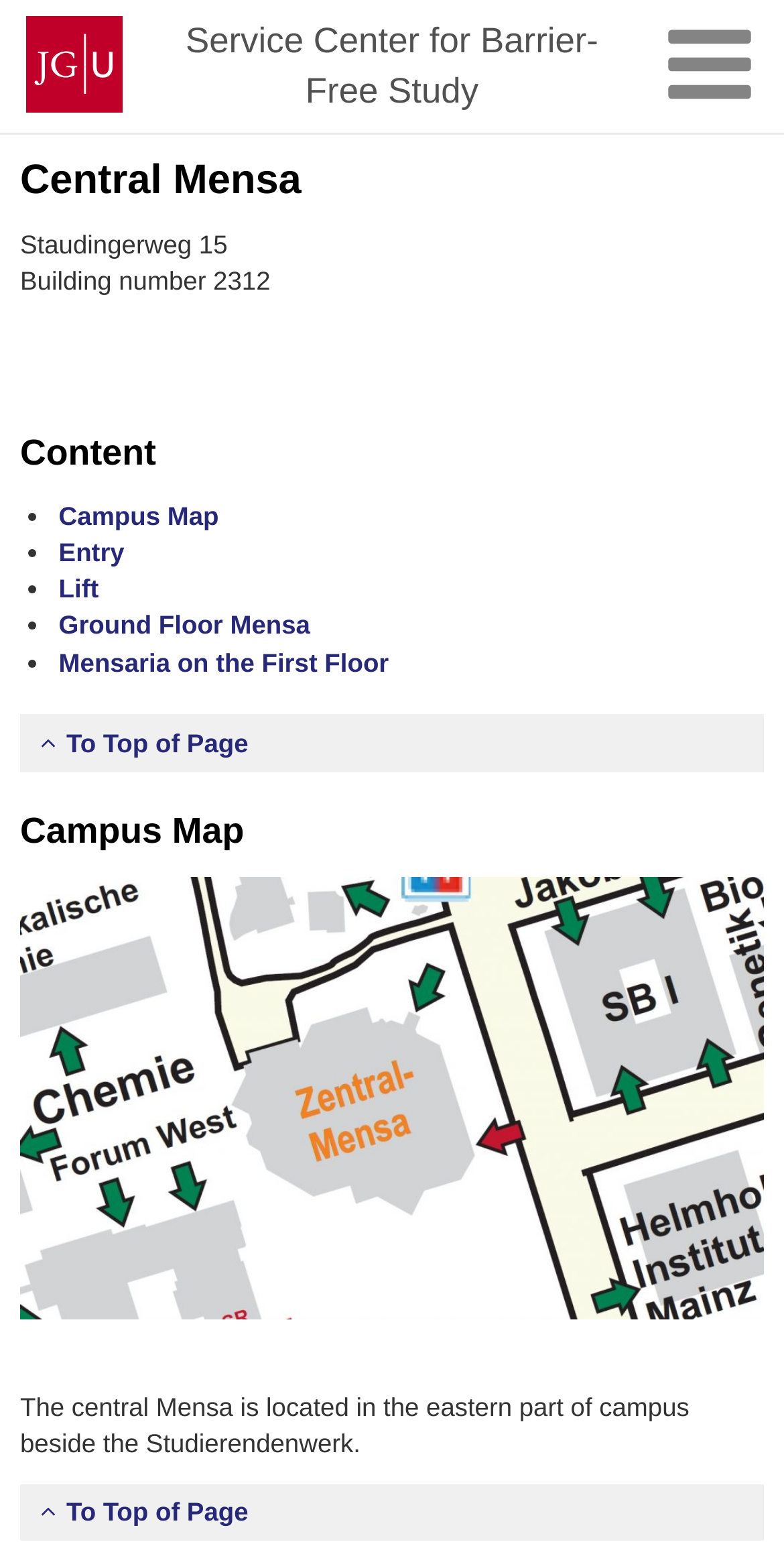Please determine the bounding box coordinates of the element's region to click for the following instruction: "go to Top of Page".

[0.045, 0.472, 0.317, 0.491]